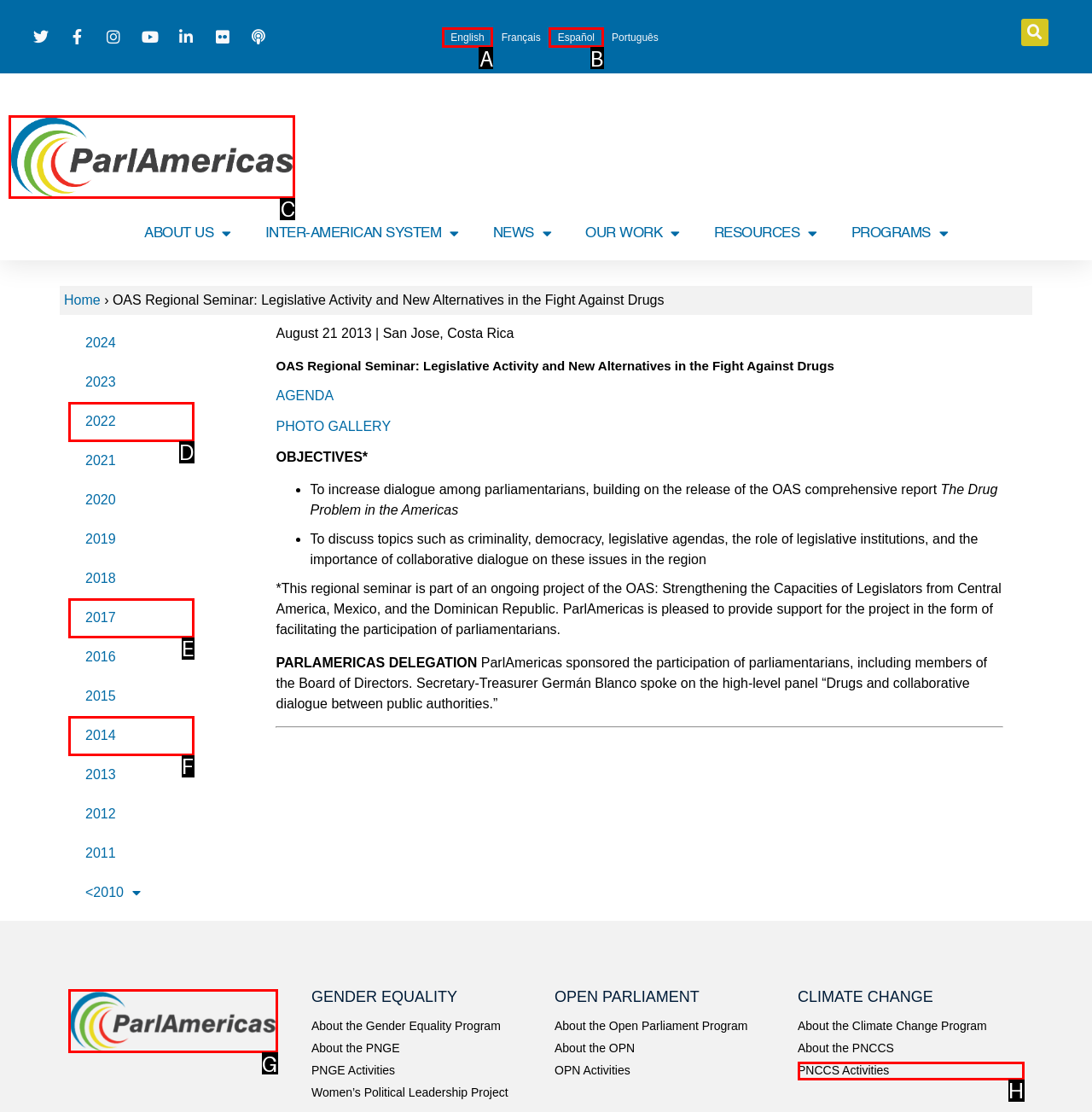Tell me which one HTML element best matches the description: English
Answer with the option's letter from the given choices directly.

A